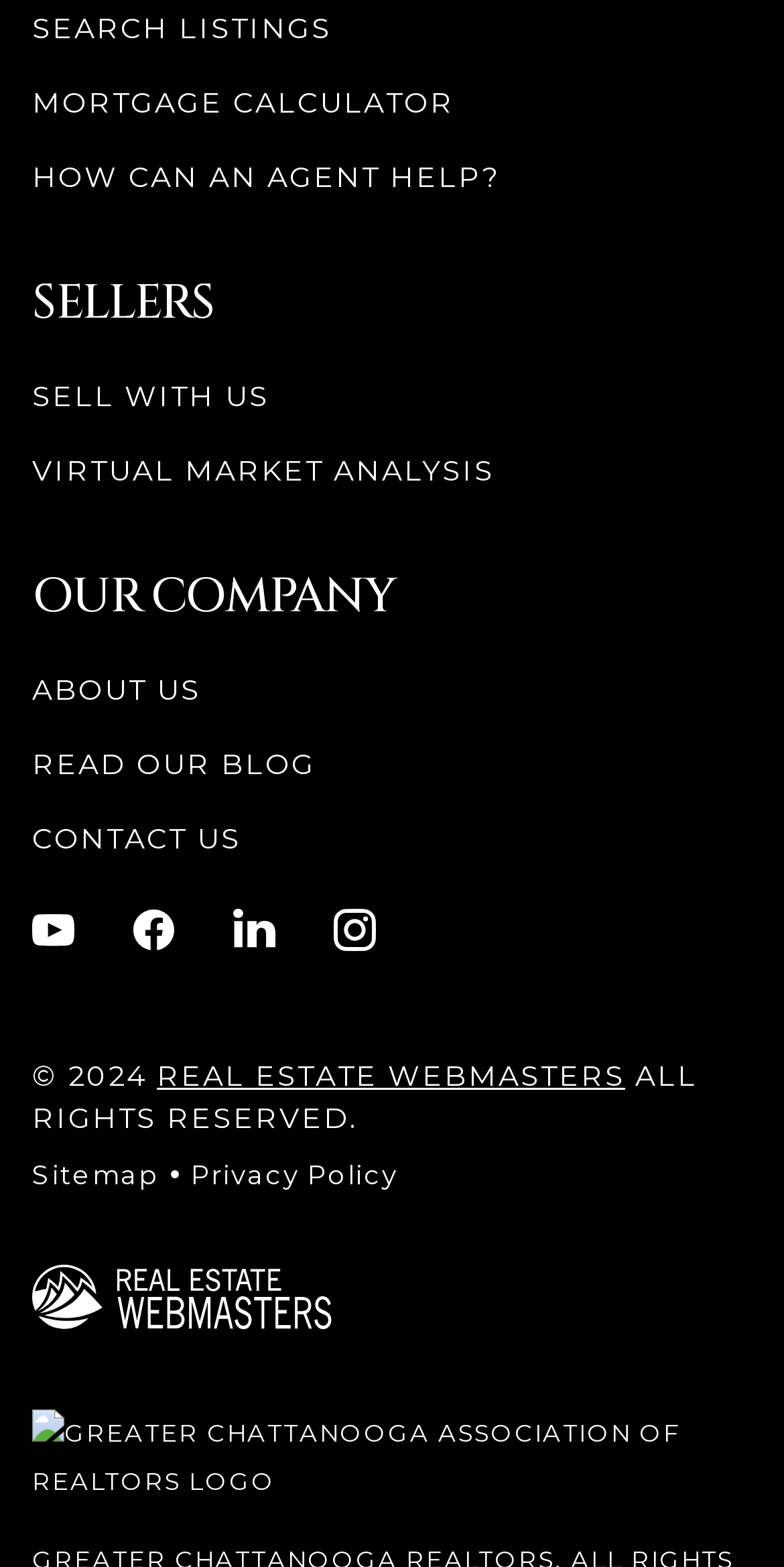Pinpoint the bounding box coordinates of the element you need to click to execute the following instruction: "Use mortgage calculator". The bounding box should be represented by four float numbers between 0 and 1, in the format [left, top, right, bottom].

[0.041, 0.052, 0.579, 0.079]